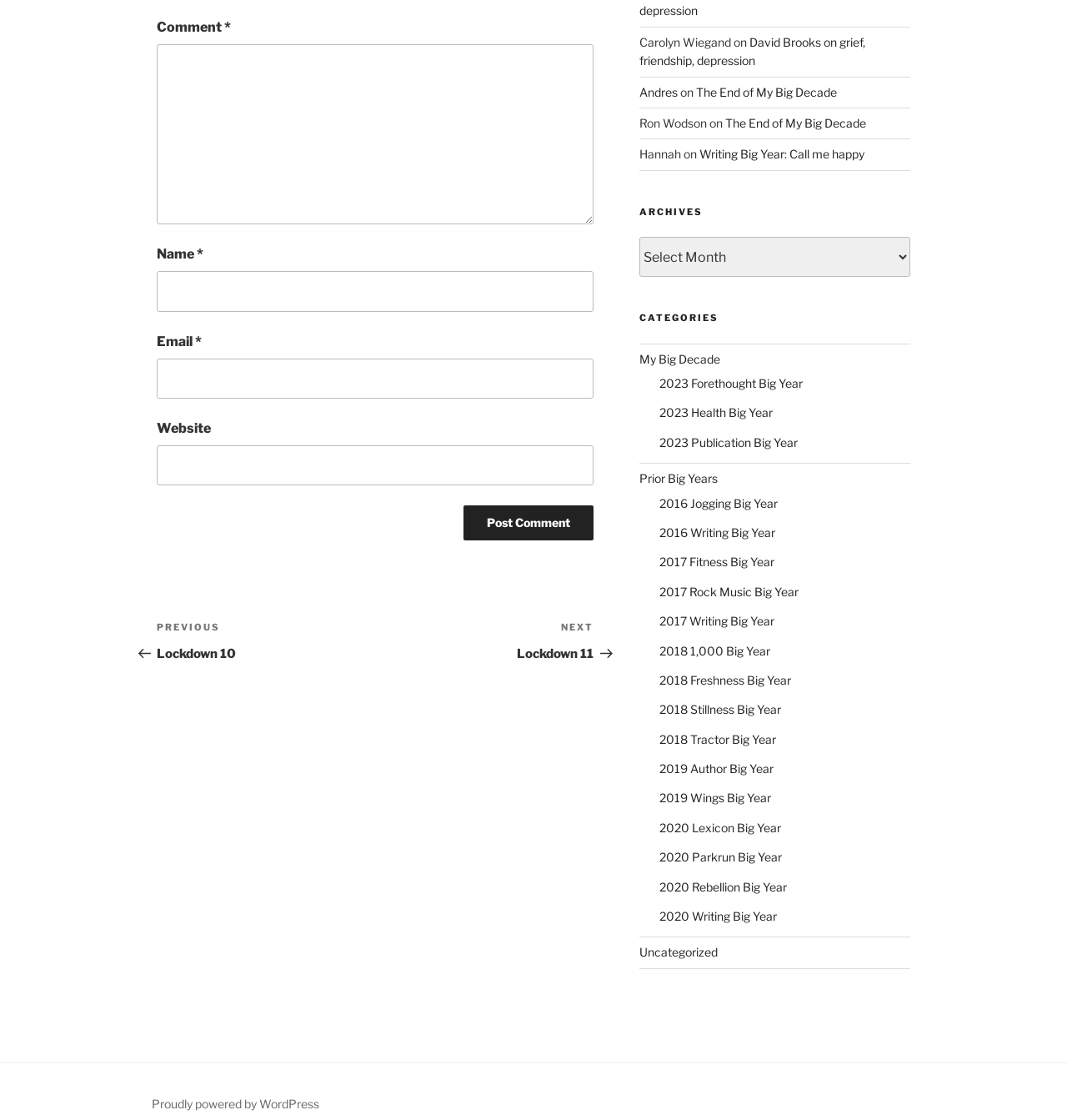Utilize the details in the image to thoroughly answer the following question: What is the category of the post 'Lockdown 10'?

The post 'Lockdown 10' is a previous post, and based on the category navigation, it is categorized under 'My Big Decade'.